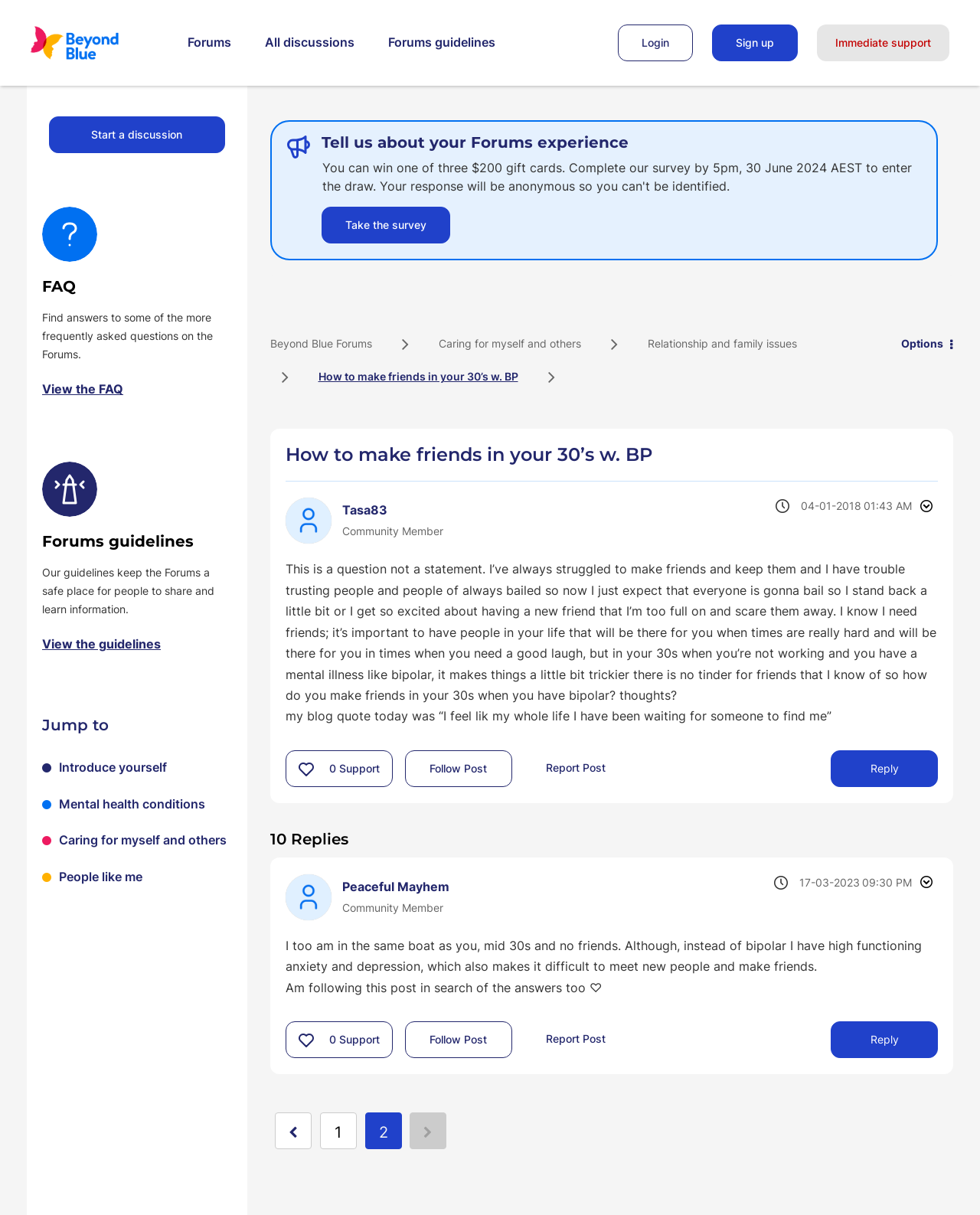How many replies are there to the post?
Please describe in detail the information shown in the image to answer the question.

The number of replies to the post is indicated at the bottom of the page, where it says '10 Replies'.